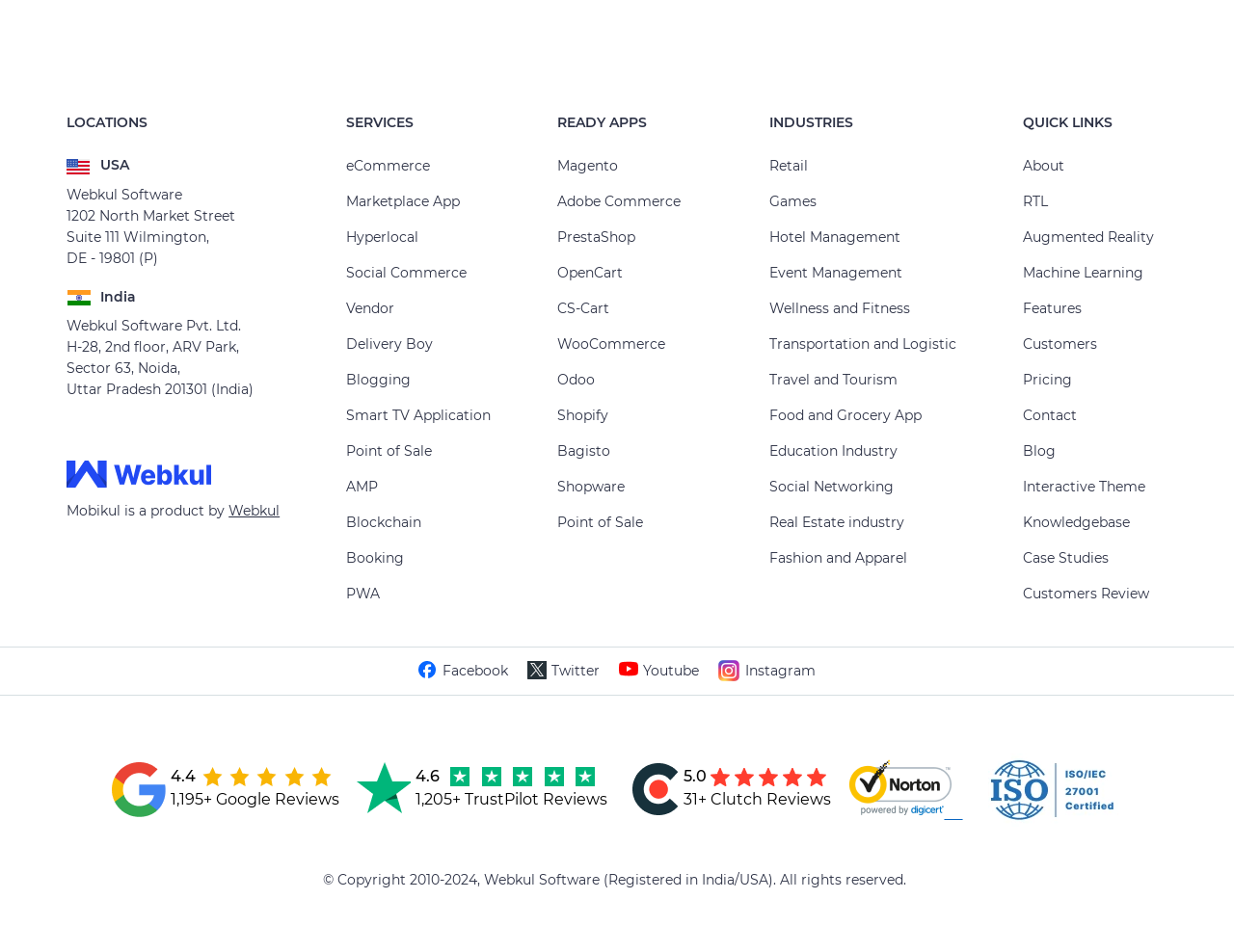Pinpoint the bounding box coordinates for the area that should be clicked to perform the following instruction: "Read about 'Hotel Management' industry".

[0.623, 0.24, 0.729, 0.258]